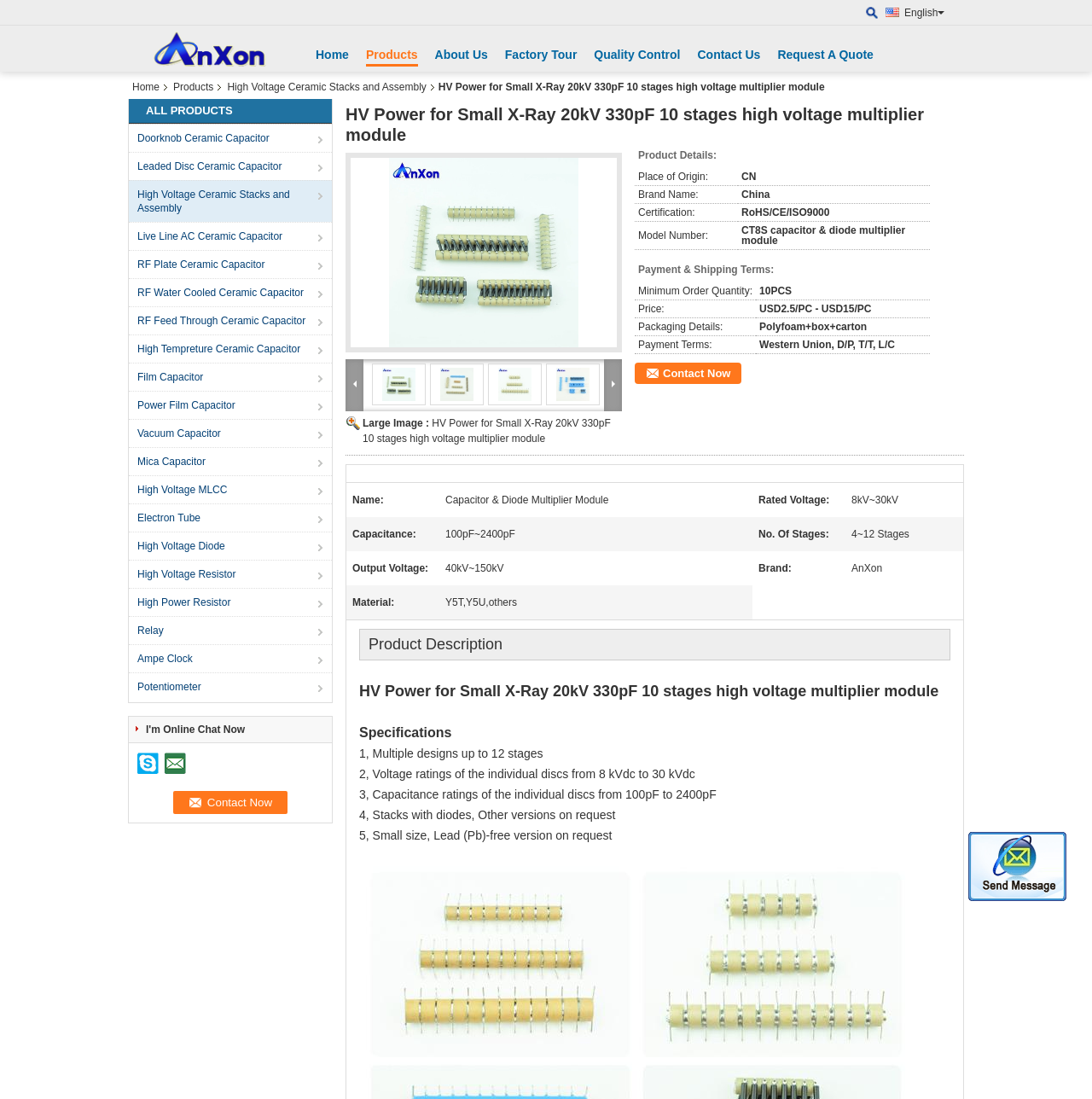Predict the bounding box coordinates of the area that should be clicked to accomplish the following instruction: "Request a quote". The bounding box coordinates should consist of four float numbers between 0 and 1, i.e., [left, top, right, bottom].

[0.712, 0.043, 0.8, 0.056]